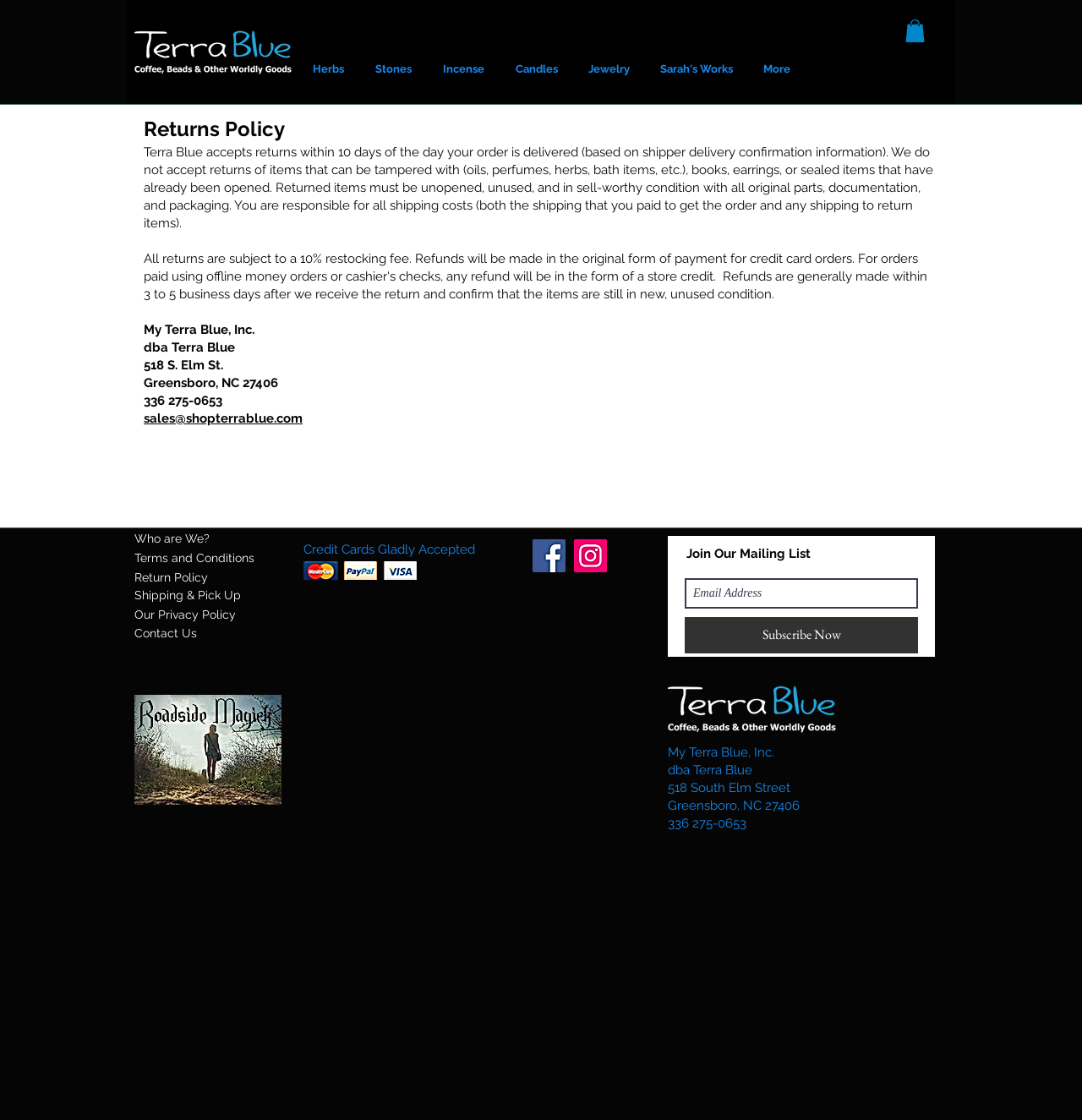Elaborate on the information and visuals displayed on the webpage.

The webpage is about the return policy of Shop Terra Blue, an online store selling metaphysical goods. At the top left corner, there is a logo of Shop Terra Blue, which is an image of "TB_WebLogo.png". Next to the logo, there is a navigation menu with links to different categories such as "Herbs", "Stones", "Incense", "Candles", "Jewelry", and "Sarah's Works". 

Below the navigation menu, there is a heading that reads "A reliable source of metaphysical goods since 1999." The main content of the page is divided into two sections. The left section contains the return policy, which is a block of text explaining the conditions and procedures for returning items purchased from the store. The text is divided into several paragraphs, with the first paragraph explaining the general policy and the subsequent paragraphs providing more details.

On the right side of the page, there is a section with the store's contact information, including the address, phone number, and email address. There is also a link to the store's email address. Below the contact information, there are links to other pages on the website, such as "Who are We?", "Terms and Conditions", "Shipping & Pick Up", and "Our Privacy Policy". 

At the bottom of the page, there is a social media bar with links to the store's Facebook and Instagram pages, each represented by an image of the respective social media platform's logo. There is also a button to subscribe to the store's mailing list, with a text box to enter an email address and a "Subscribe Now" button. The page ends with the store's logo and contact information again.